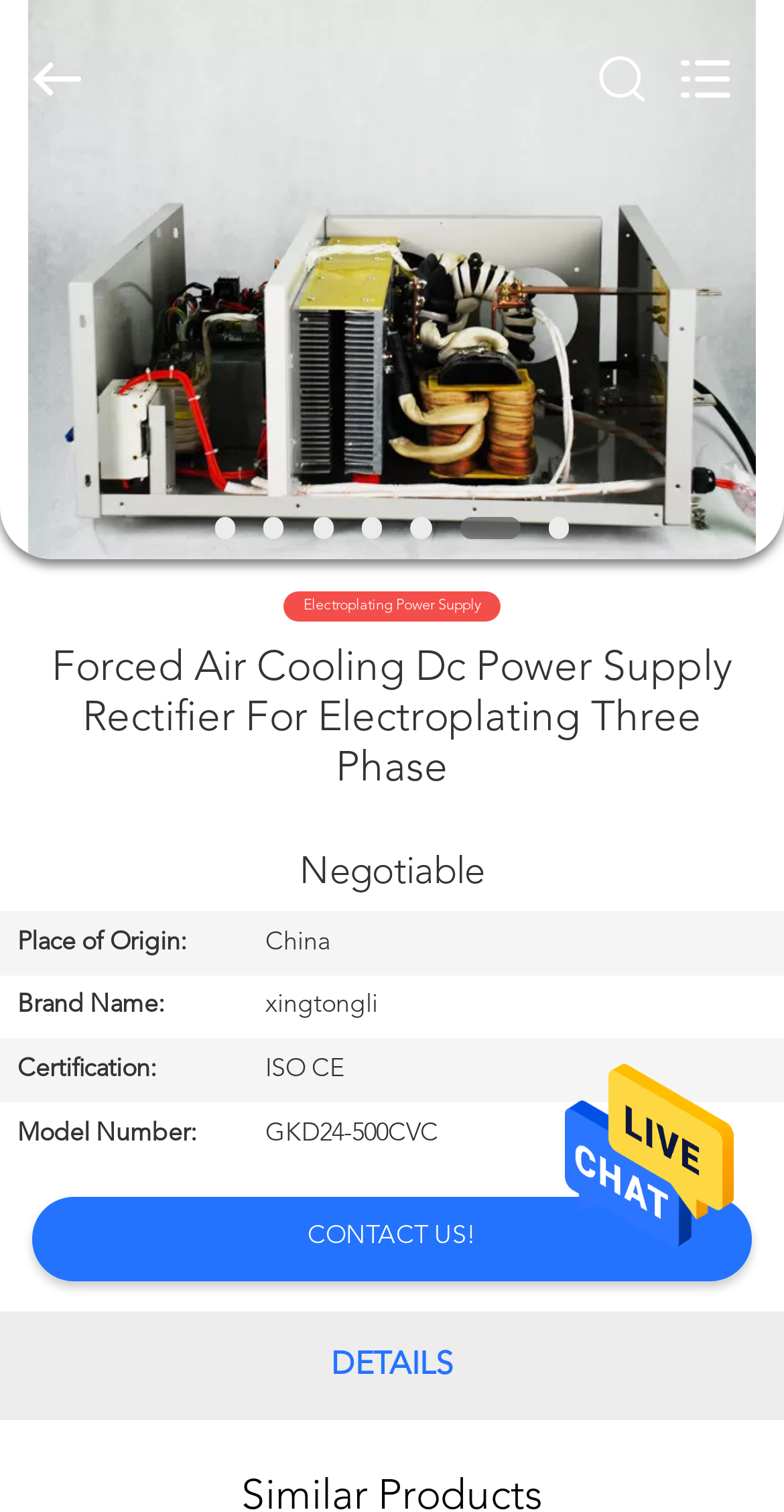Please respond to the question using a single word or phrase:
What is the place of origin of the product?

China